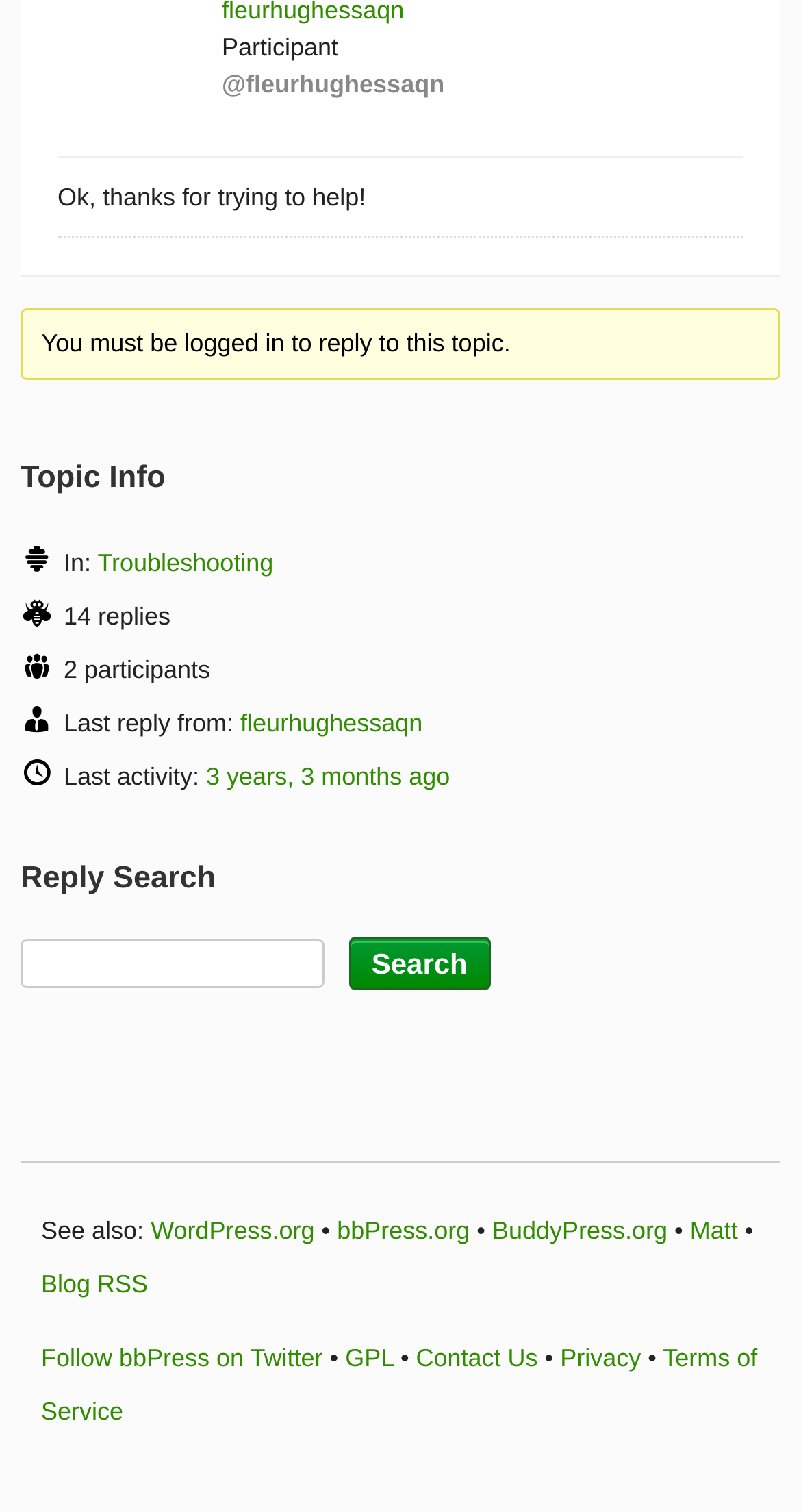Indicate the bounding box coordinates of the element that must be clicked to execute the instruction: "Search for a reply". The coordinates should be given as four float numbers between 0 and 1, i.e., [left, top, right, bottom].

[0.026, 0.621, 0.405, 0.653]